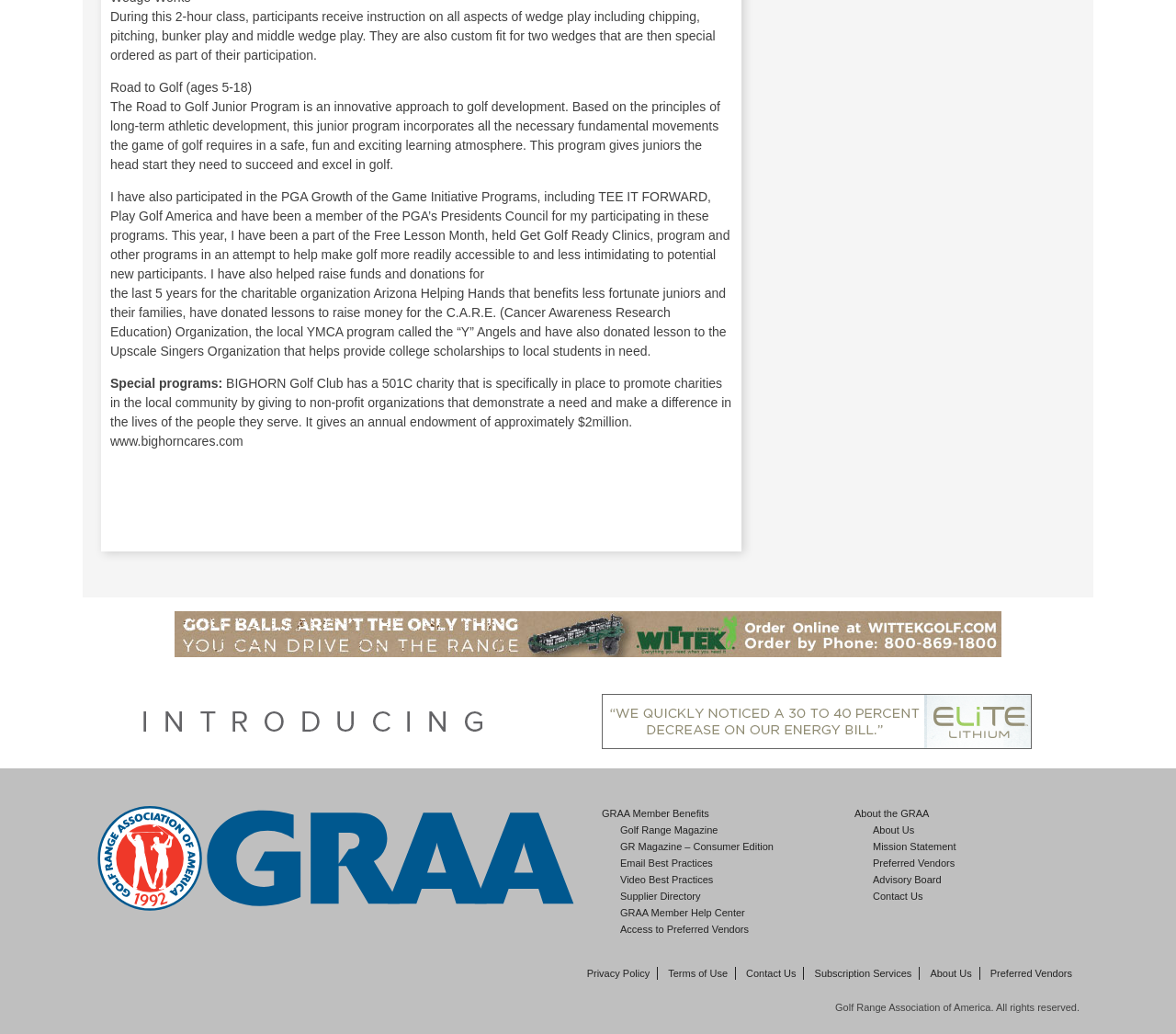Please determine the bounding box coordinates for the element that should be clicked to follow these instructions: "Read about the Road to Golf Junior Program".

[0.094, 0.096, 0.612, 0.167]